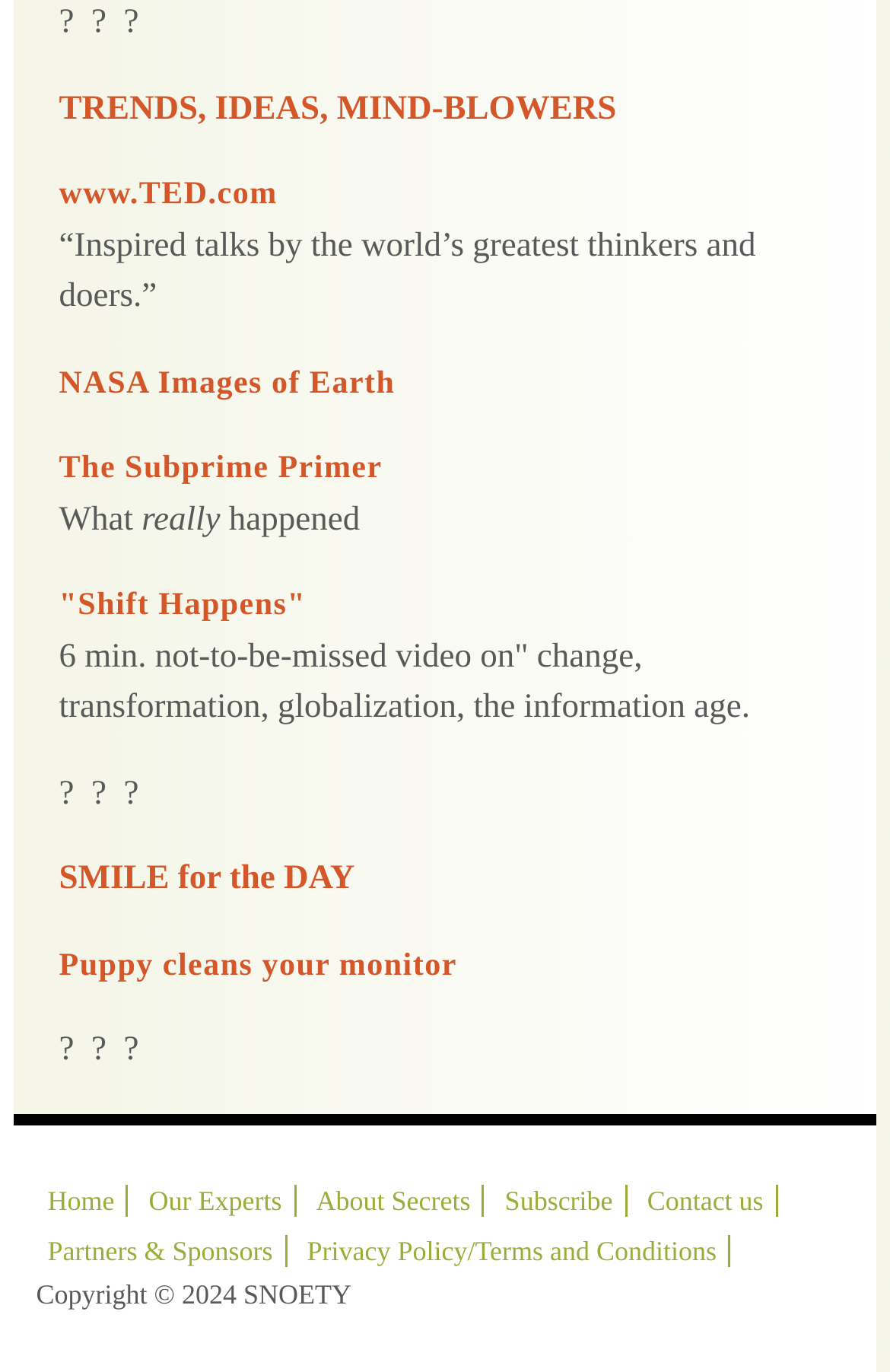Can you determine the bounding box coordinates of the area that needs to be clicked to fulfill the following instruction: "Clean your monitor with Puppy"?

[0.066, 0.692, 0.514, 0.717]